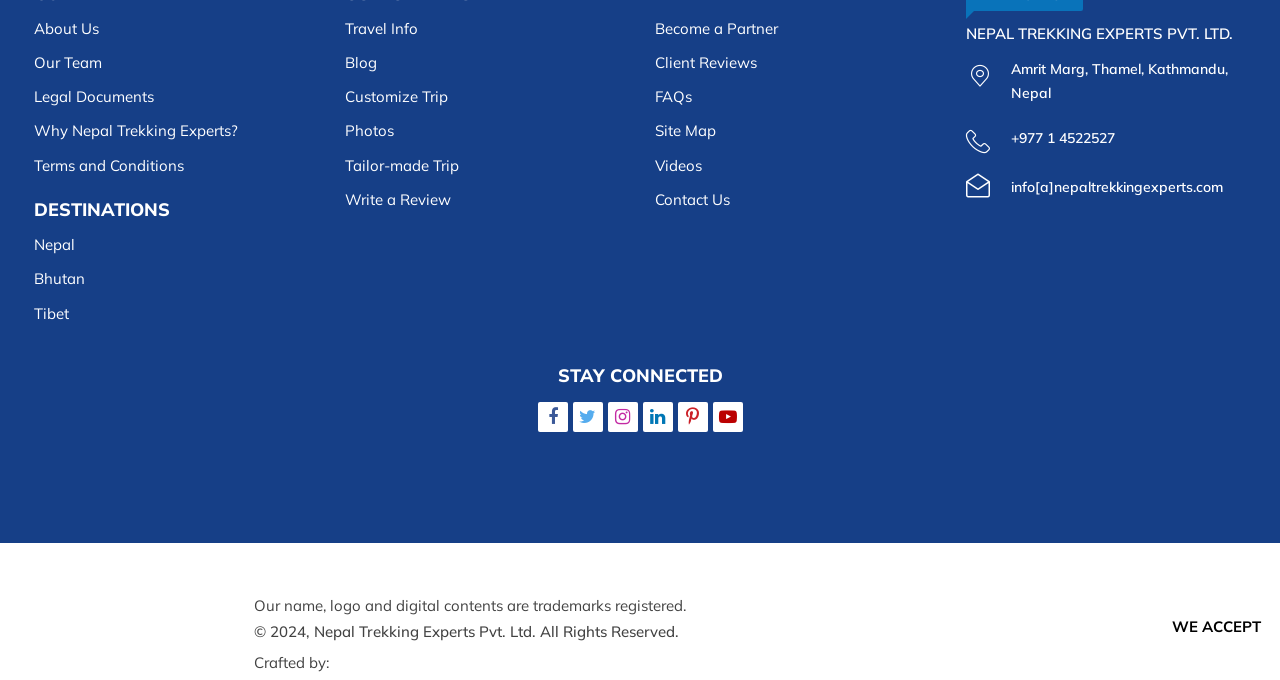What is the address of the company?
Using the image, respond with a single word or phrase.

Amrit Marg, Thamel, Kathmandu, Nepal